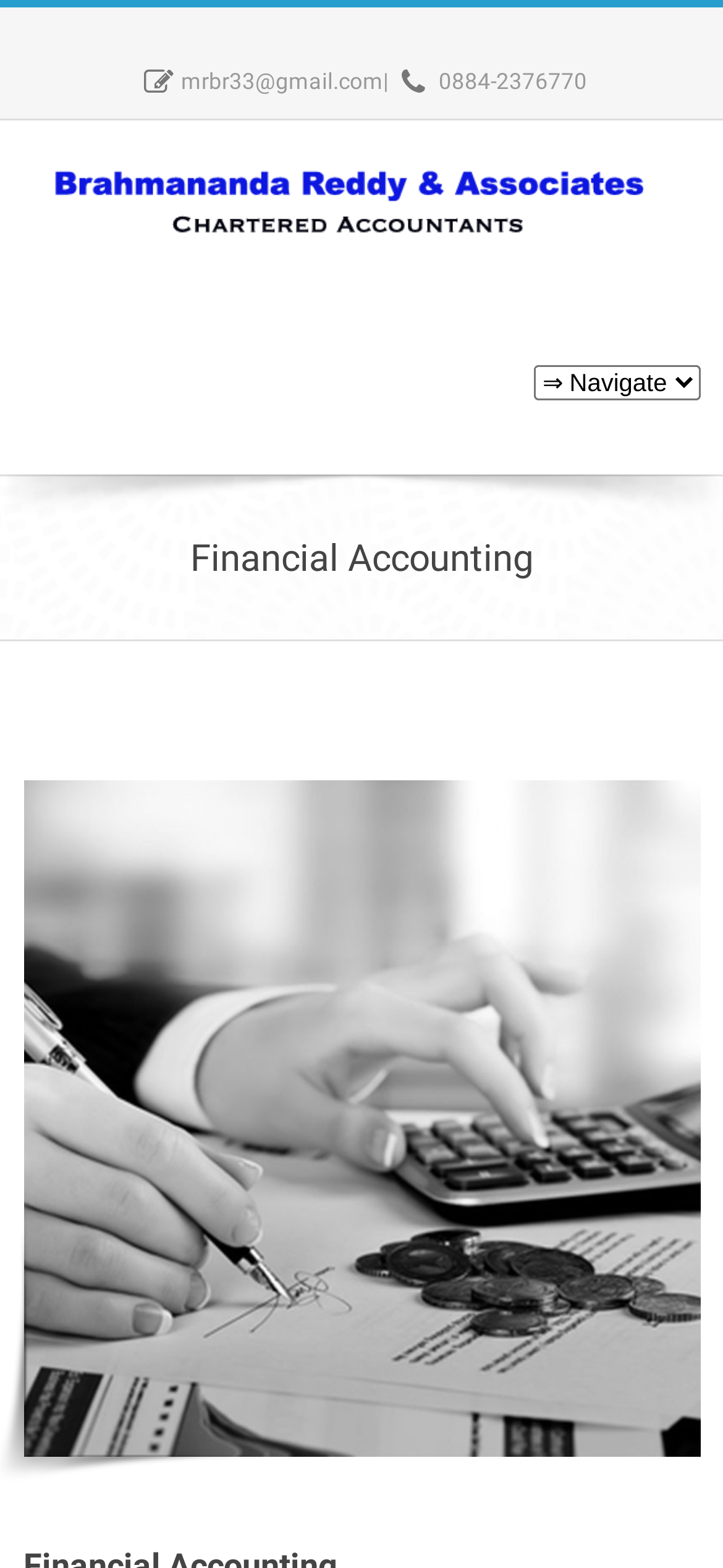What is the email address provided?
Use the information from the image to give a detailed answer to the question.

The email address is found in the top section of the webpage, which is 'mrbr33@gmail.com'.